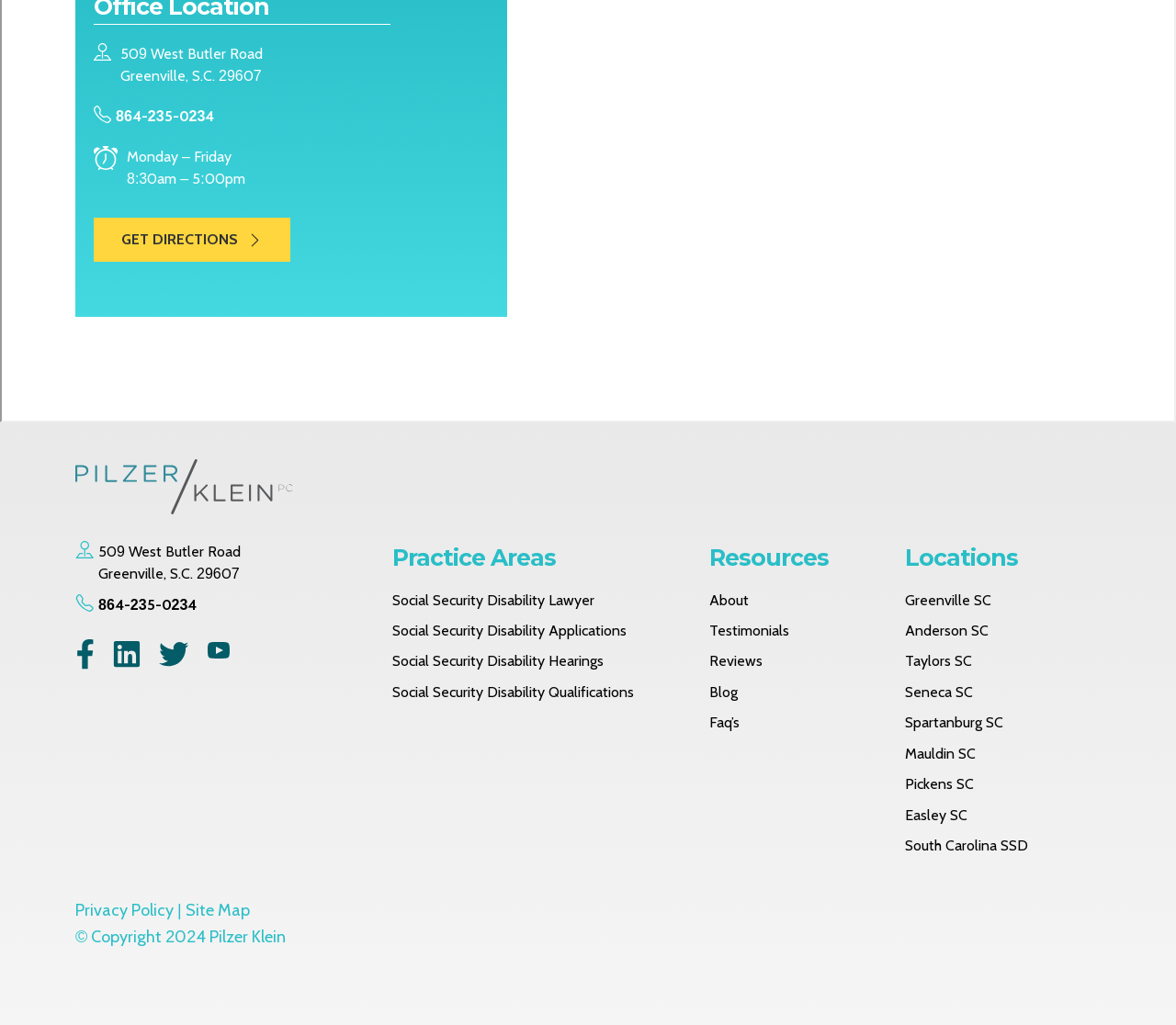How many social media links are on the webpage?
Based on the image, provide a one-word or brief-phrase response.

4